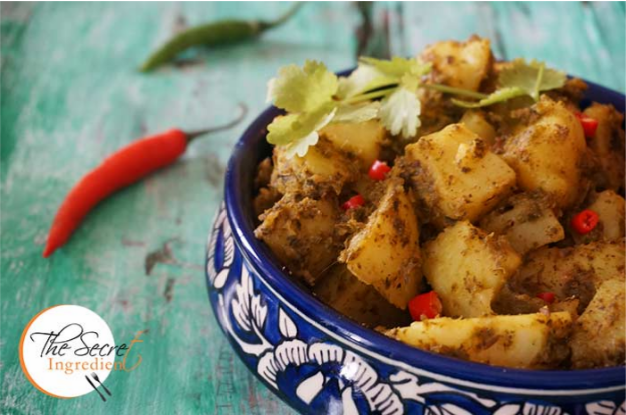Describe every significant element in the image thoroughly.

This vibrant image showcases a dish of Tangy Mint Potatoes, known as Chatpatey Pudina Aloo. The potatoes are beautifully garnished with fresh cilantro and red chili peppers, set against a rustic turquoise wooden background that enhances the colors of the food. The dish is presented in an intricately designed blue bowl, emphasizing its rich and flavorful essence, ideal for the festive occasion of Navratras, a period of fasting celebrated in Hindu tradition. Accompanying elements, such as the whole red chili and the scattered coriander leaves, add a fresh touch, making this culinary creation not only appealing to the eye but also promising a burst of flavor.